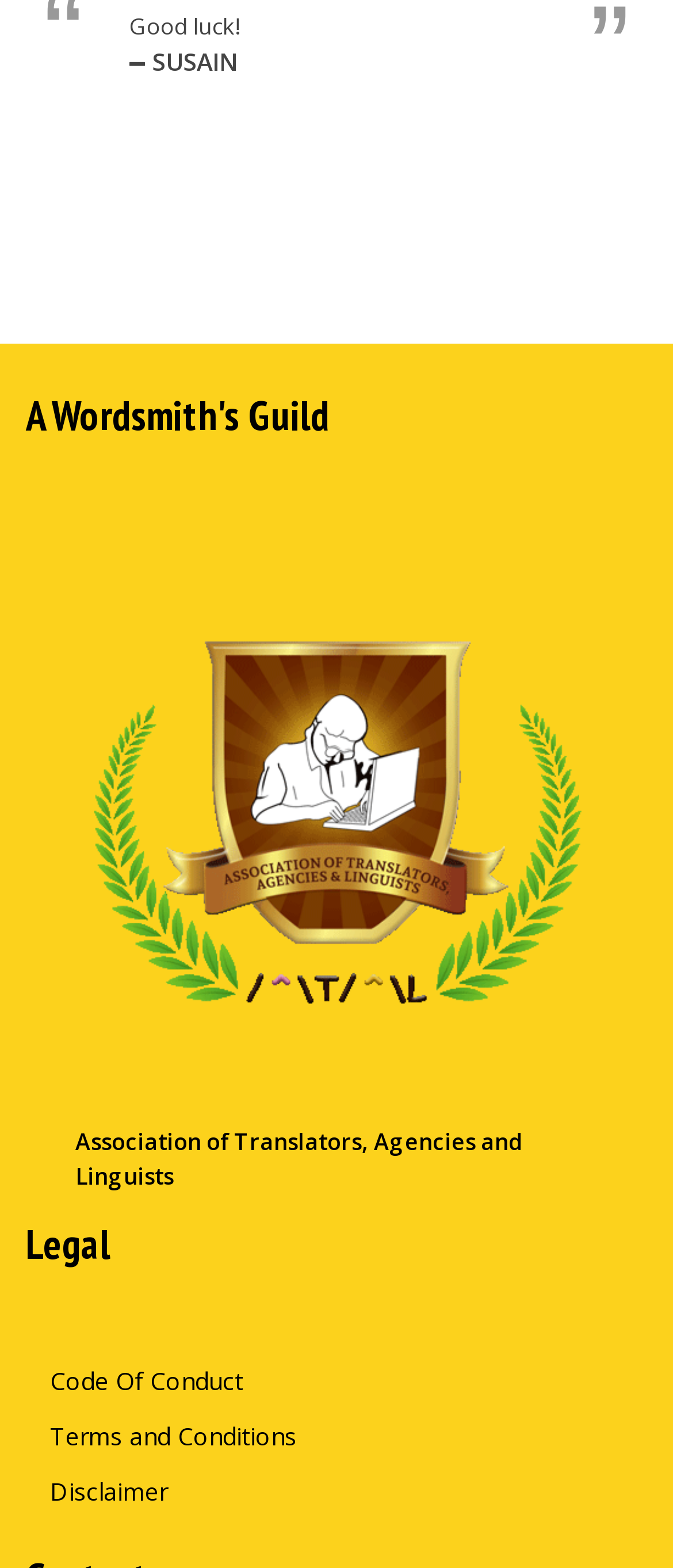Please provide a comprehensive response to the question based on the details in the image: What is the name of the association?

I found the answer by looking at the StaticText element with the text 'Association of Translators, Agencies and Linguists' which is located within the complementary element with bounding box coordinates [0.038, 0.328, 0.962, 0.762].